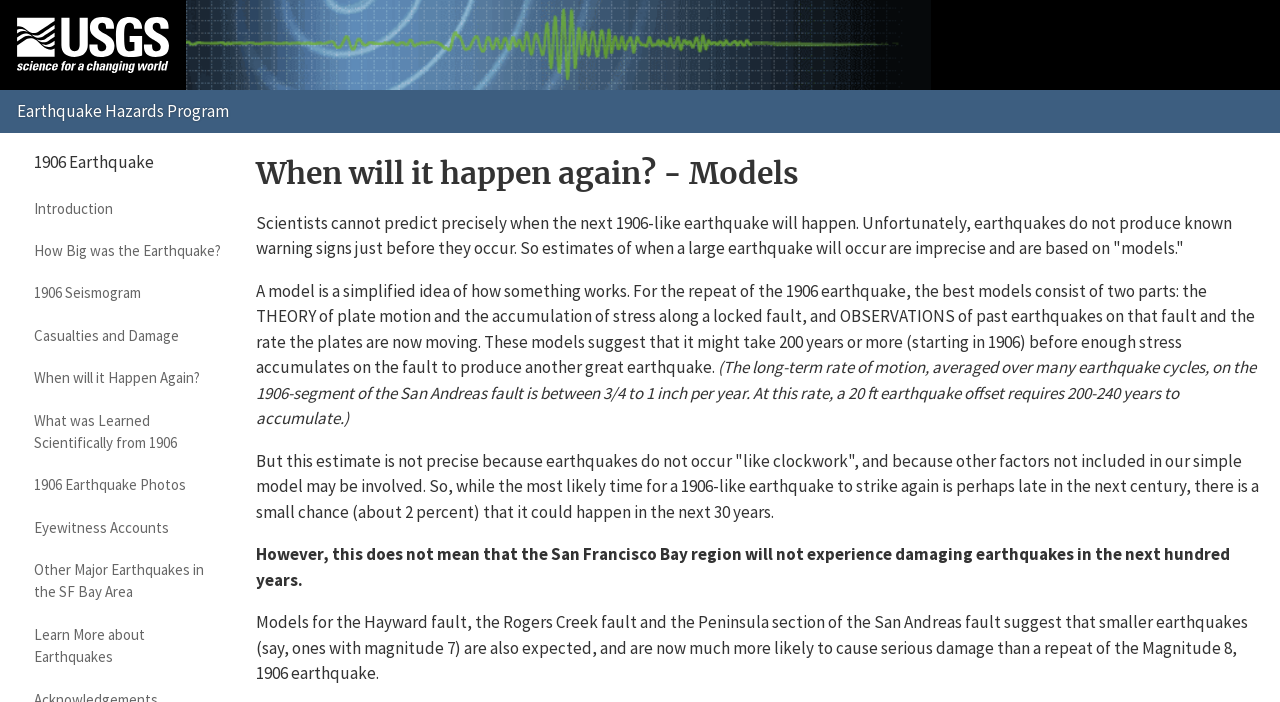What is the rate of motion on the 1906-segment of the San Andreas fault?
Look at the screenshot and respond with a single word or phrase.

3/4 to 1 inch per year